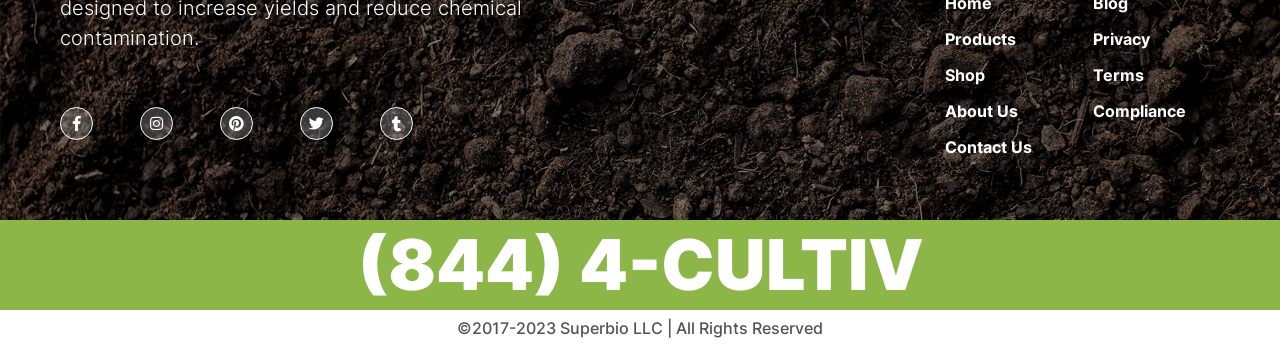Please identify the bounding box coordinates of the area that needs to be clicked to follow this instruction: "Go to Bay Harbor community".

None